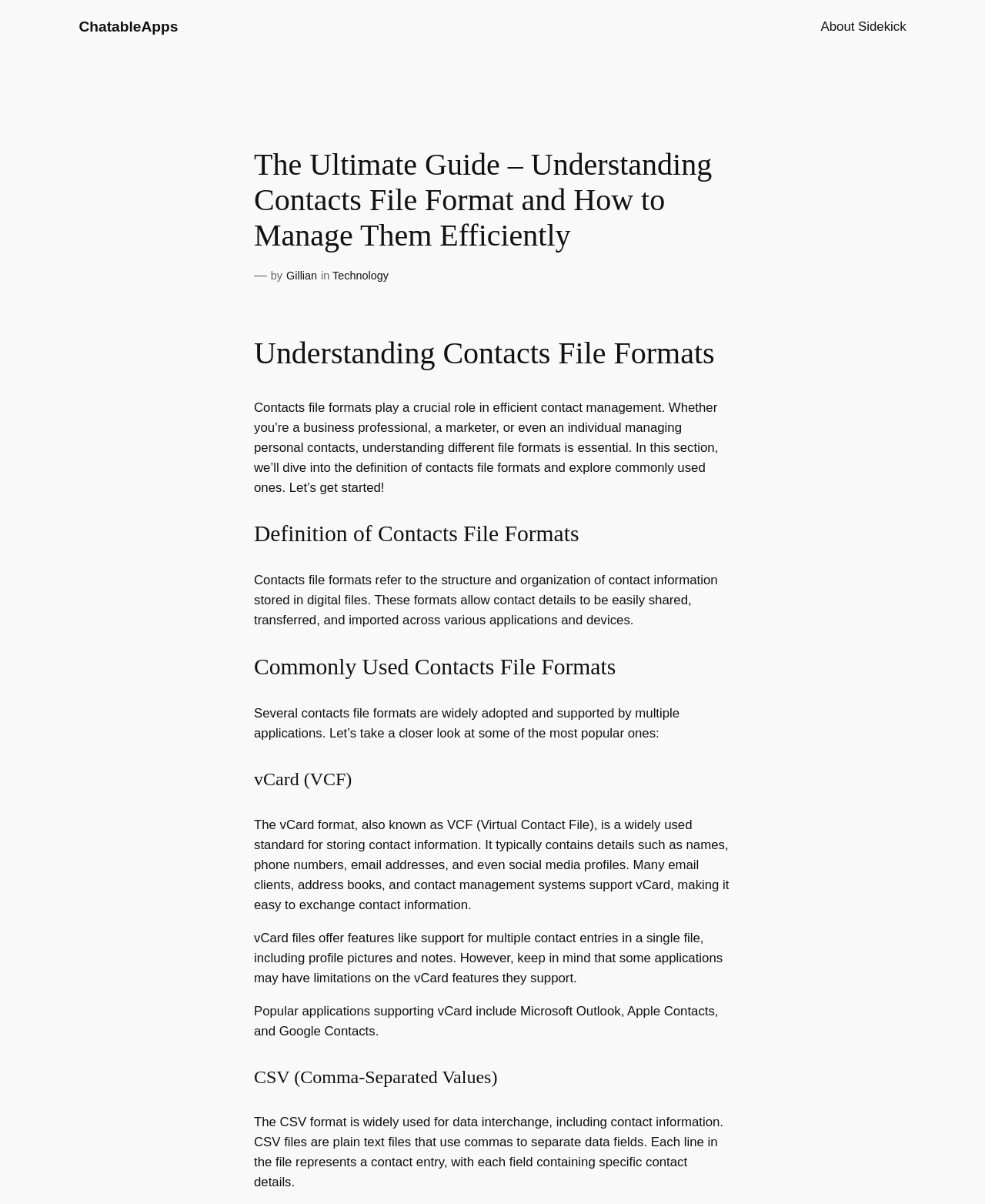Identify and extract the main heading from the webpage.

The Ultimate Guide – Understanding Contacts File Format and How to Manage Them Efficiently